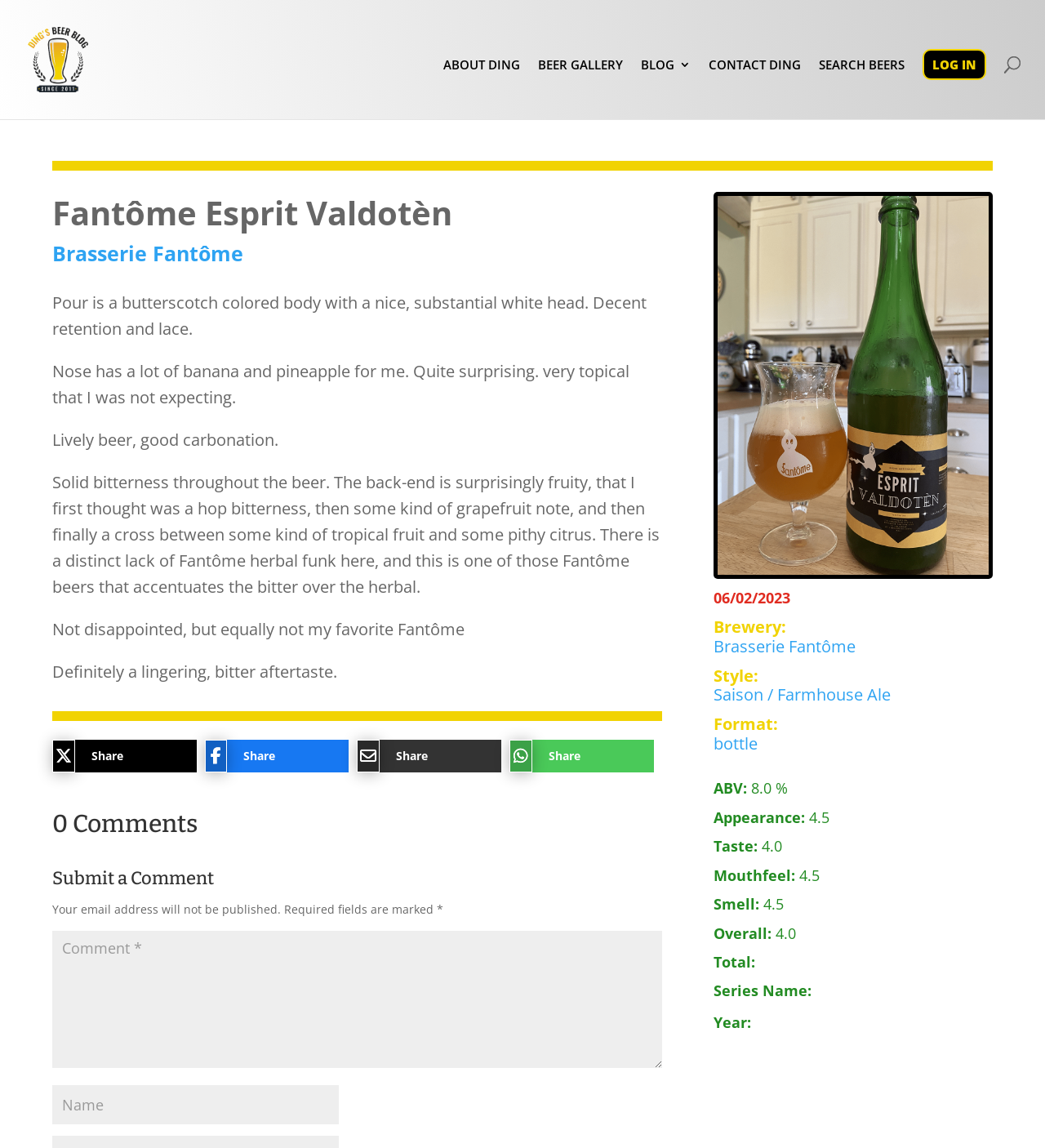Provide a brief response to the question using a single word or phrase: 
What is the date of the blog post?

06/02/2023